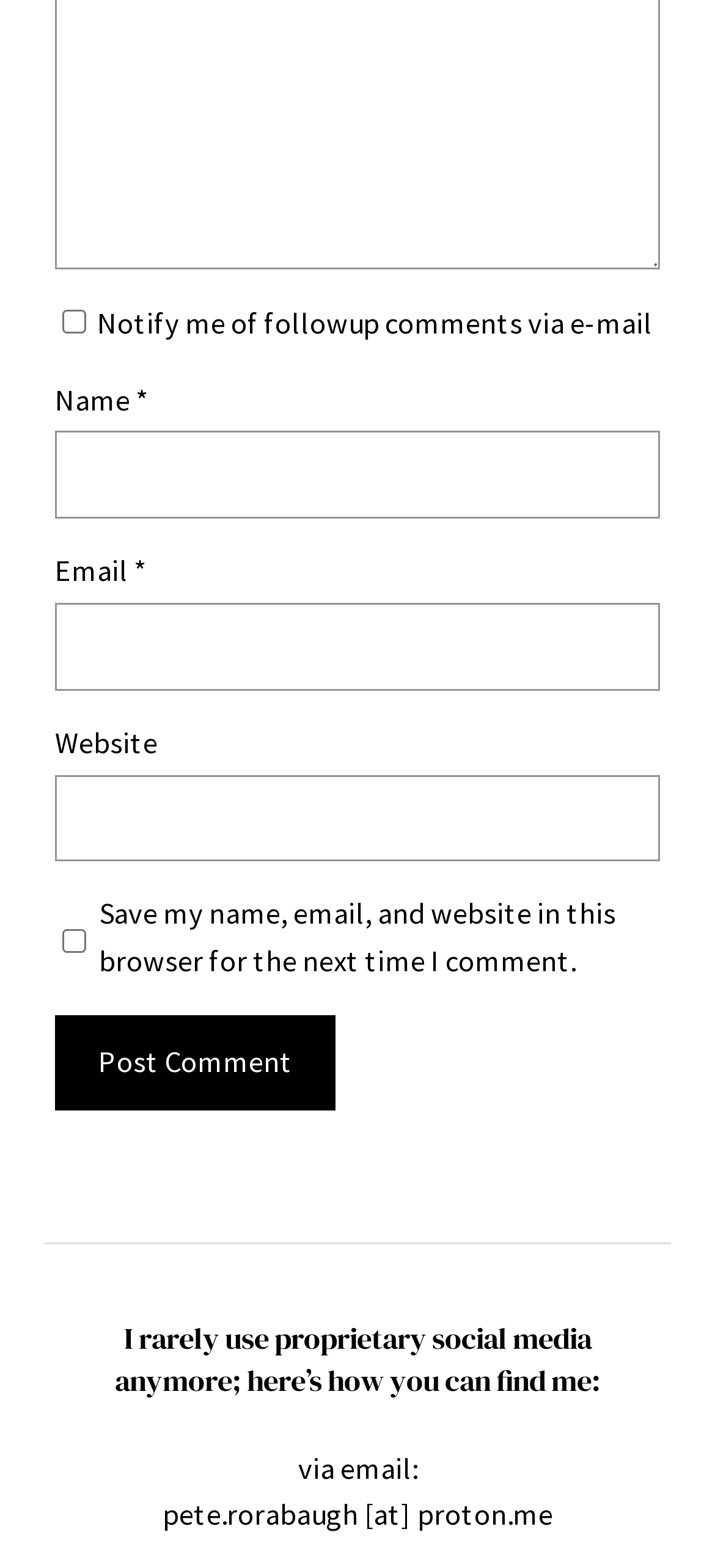Answer the following inquiry with a single word or phrase:
How can you contact the author via email?

pete.rorabaugh [at] proton.me